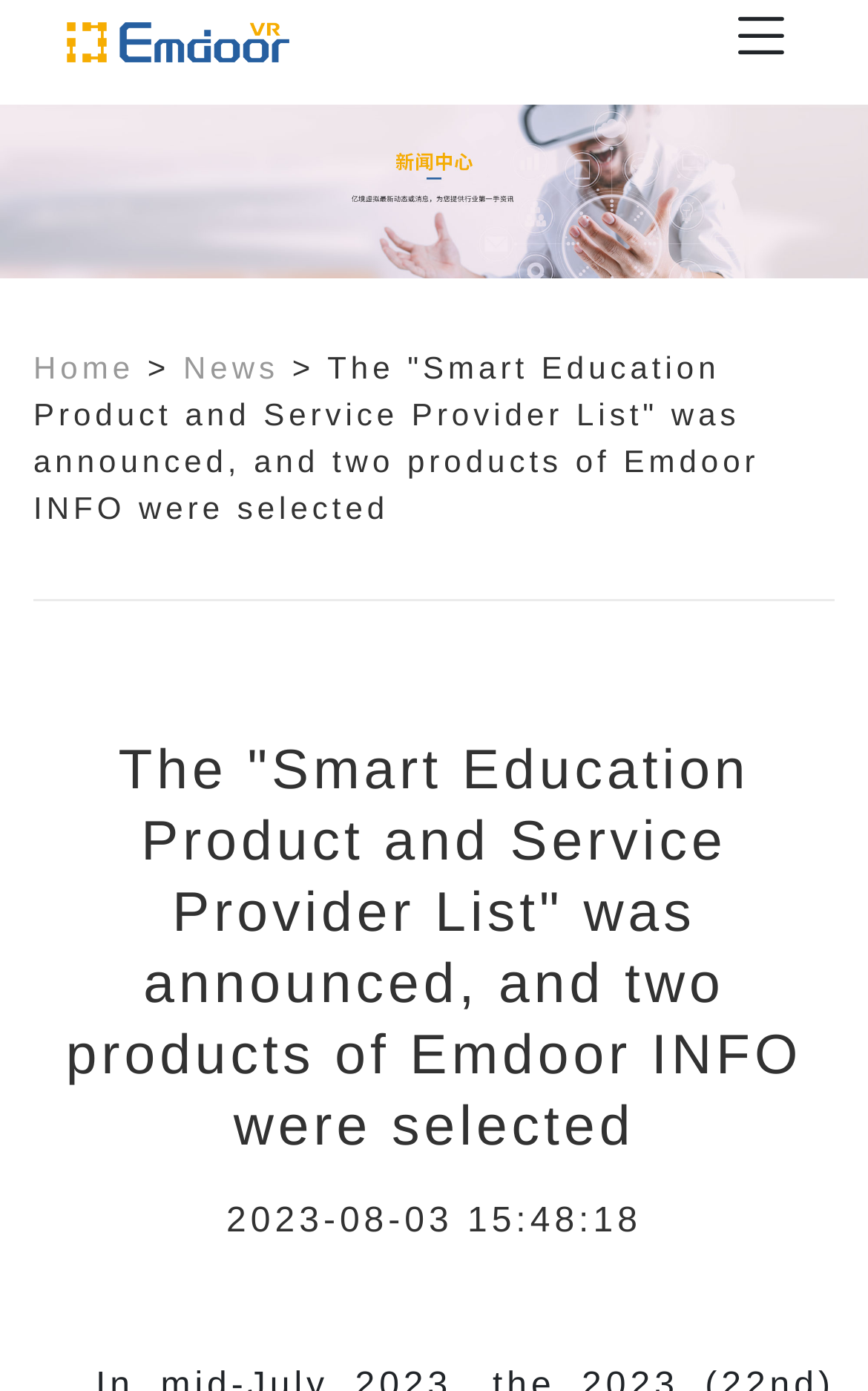Give a succinct answer to this question in a single word or phrase: 
Is there an image on the webpage?

Yes